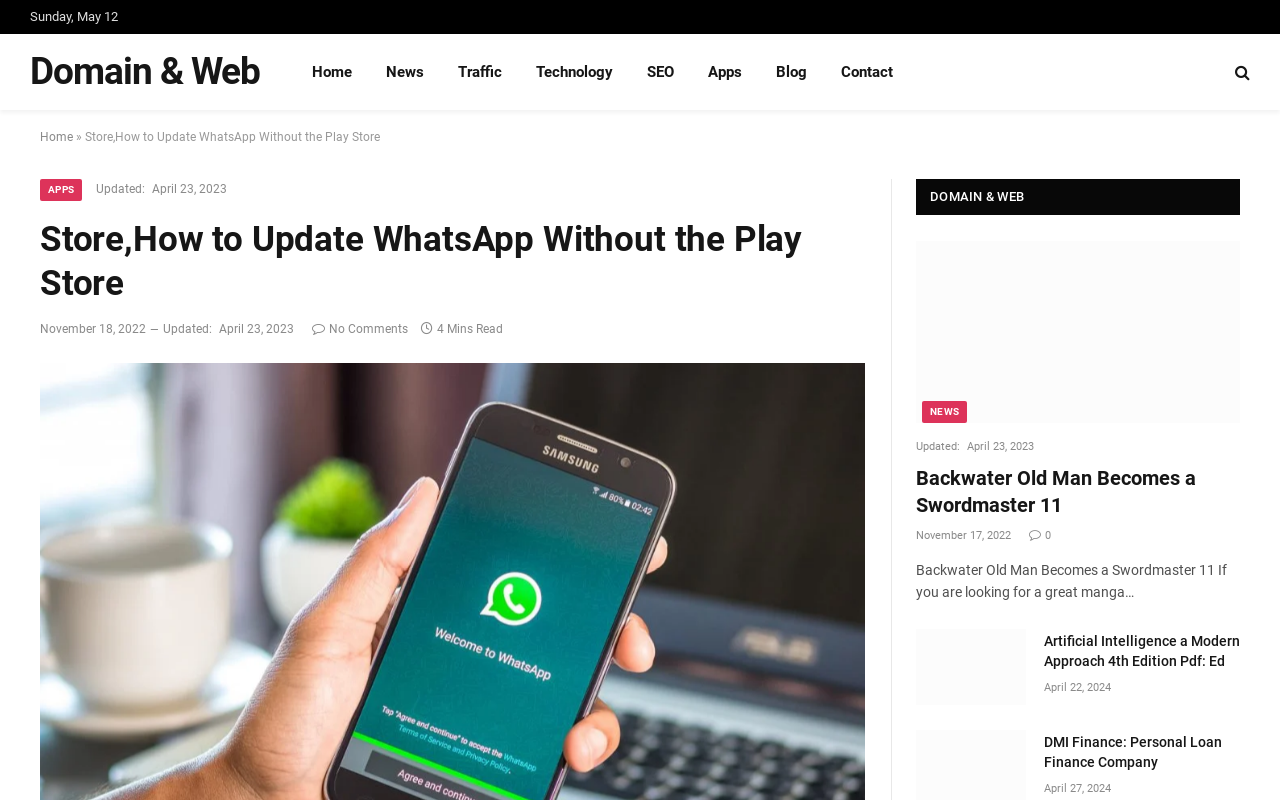When was the second article updated? Observe the screenshot and provide a one-word or short phrase answer.

April 22, 2024